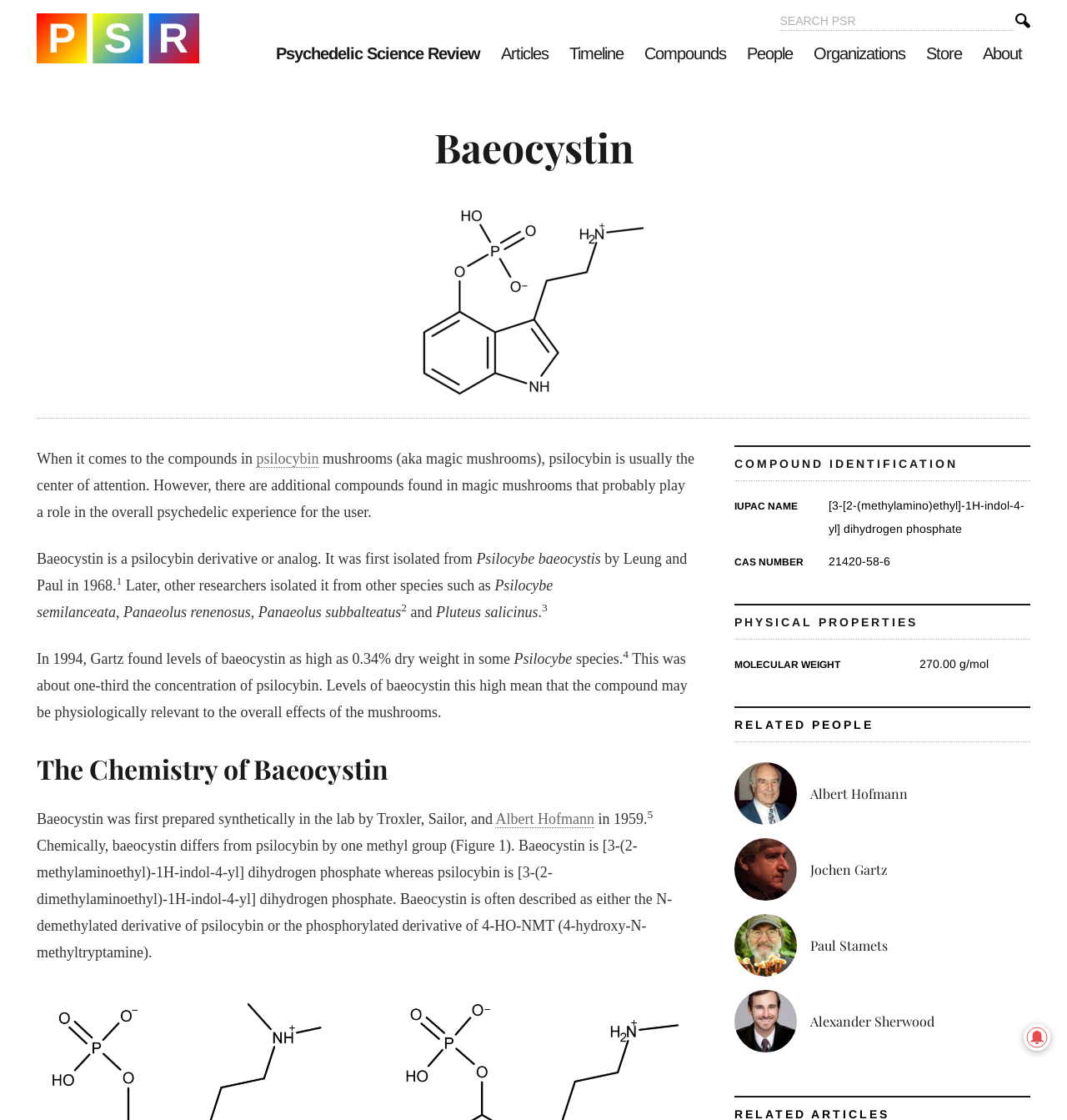Locate the bounding box of the UI element based on this description: "About". Provide four float numbers between 0 and 1 as [left, top, right, bottom].

[0.913, 0.035, 0.966, 0.06]